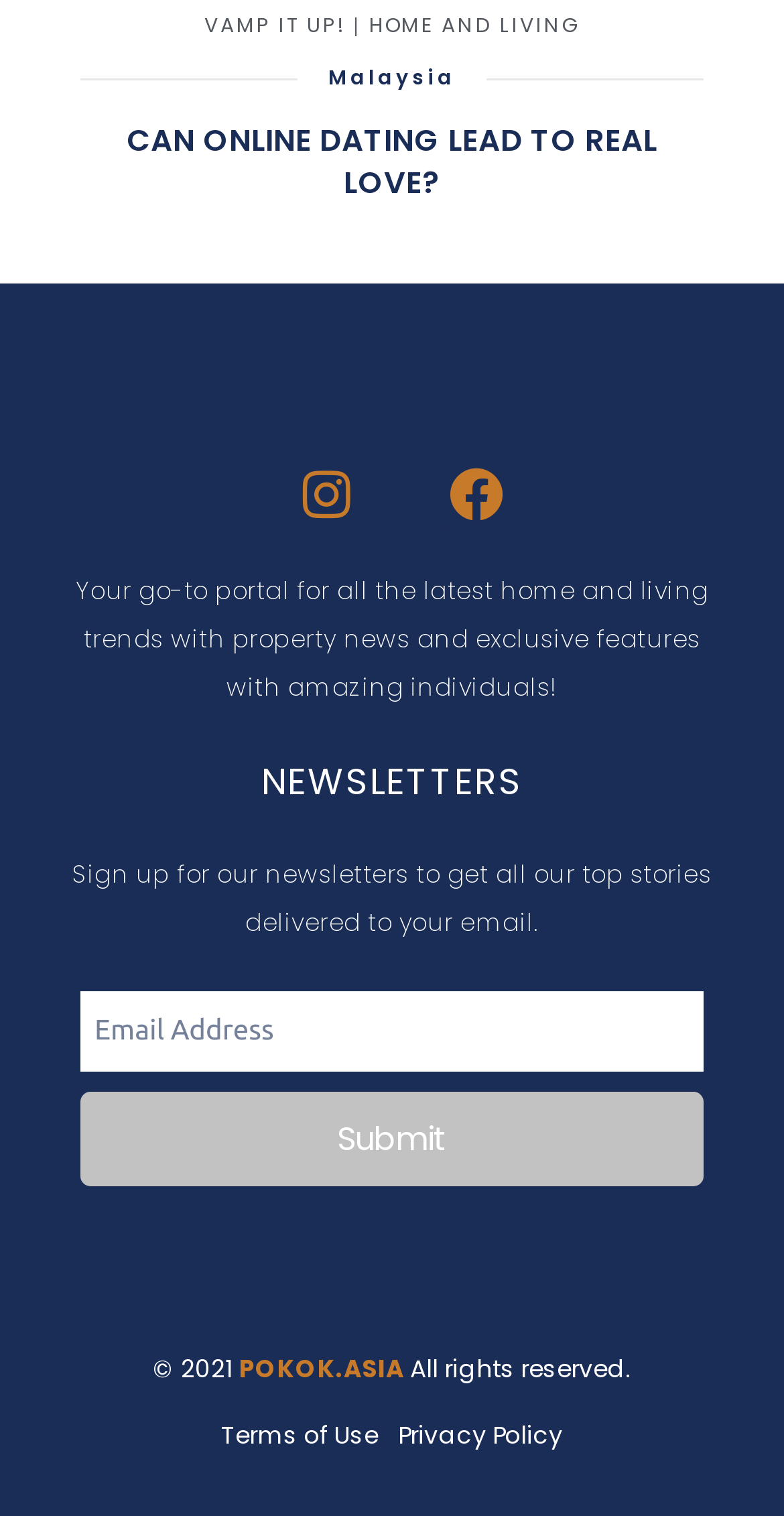Can you find the bounding box coordinates of the area I should click to execute the following instruction: "Visit POKOK.ASIA"?

[0.305, 0.892, 0.515, 0.914]